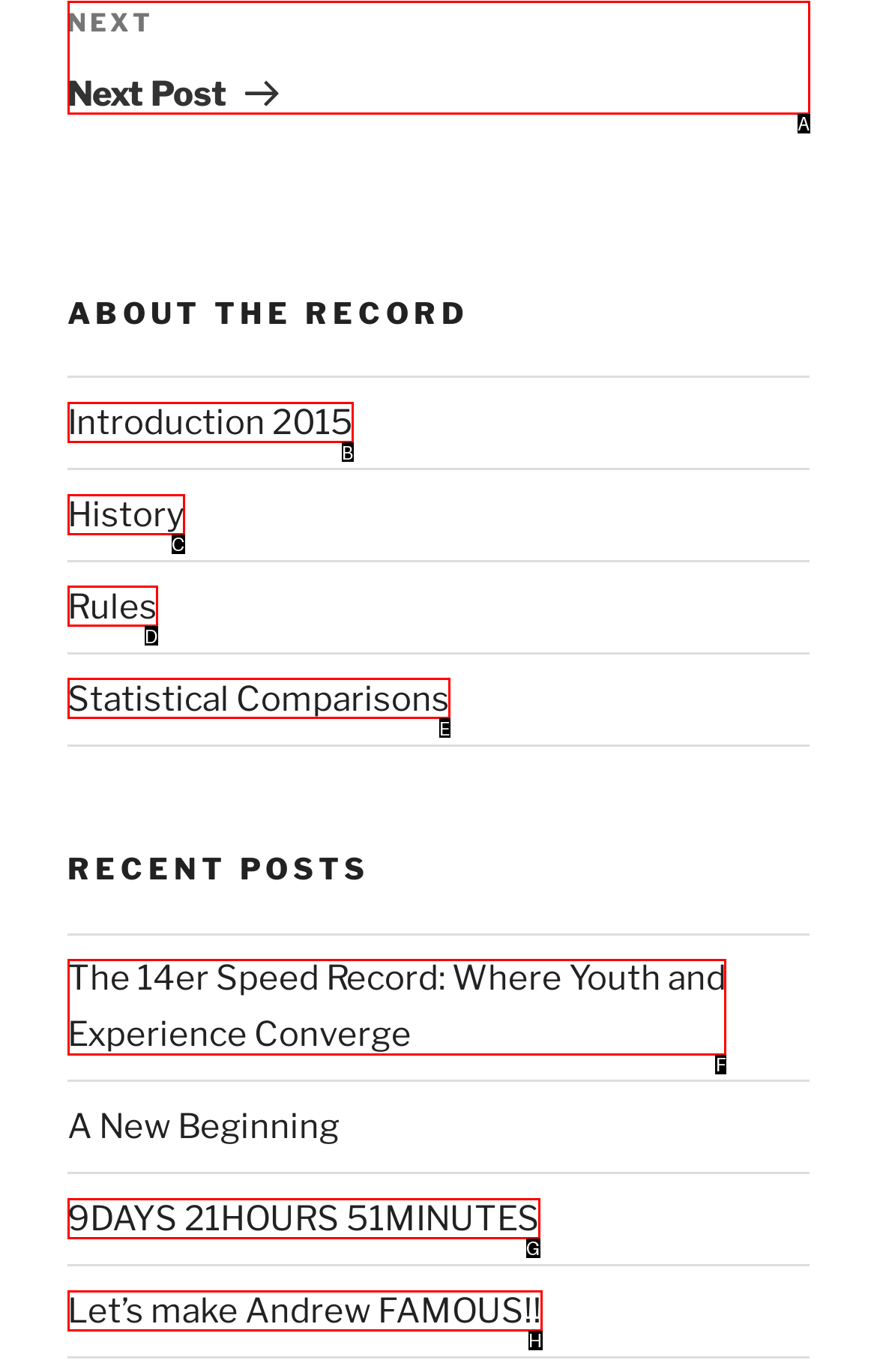Tell me which one HTML element I should click to complete the following task: view recent post about 14er speed record Answer with the option's letter from the given choices directly.

F